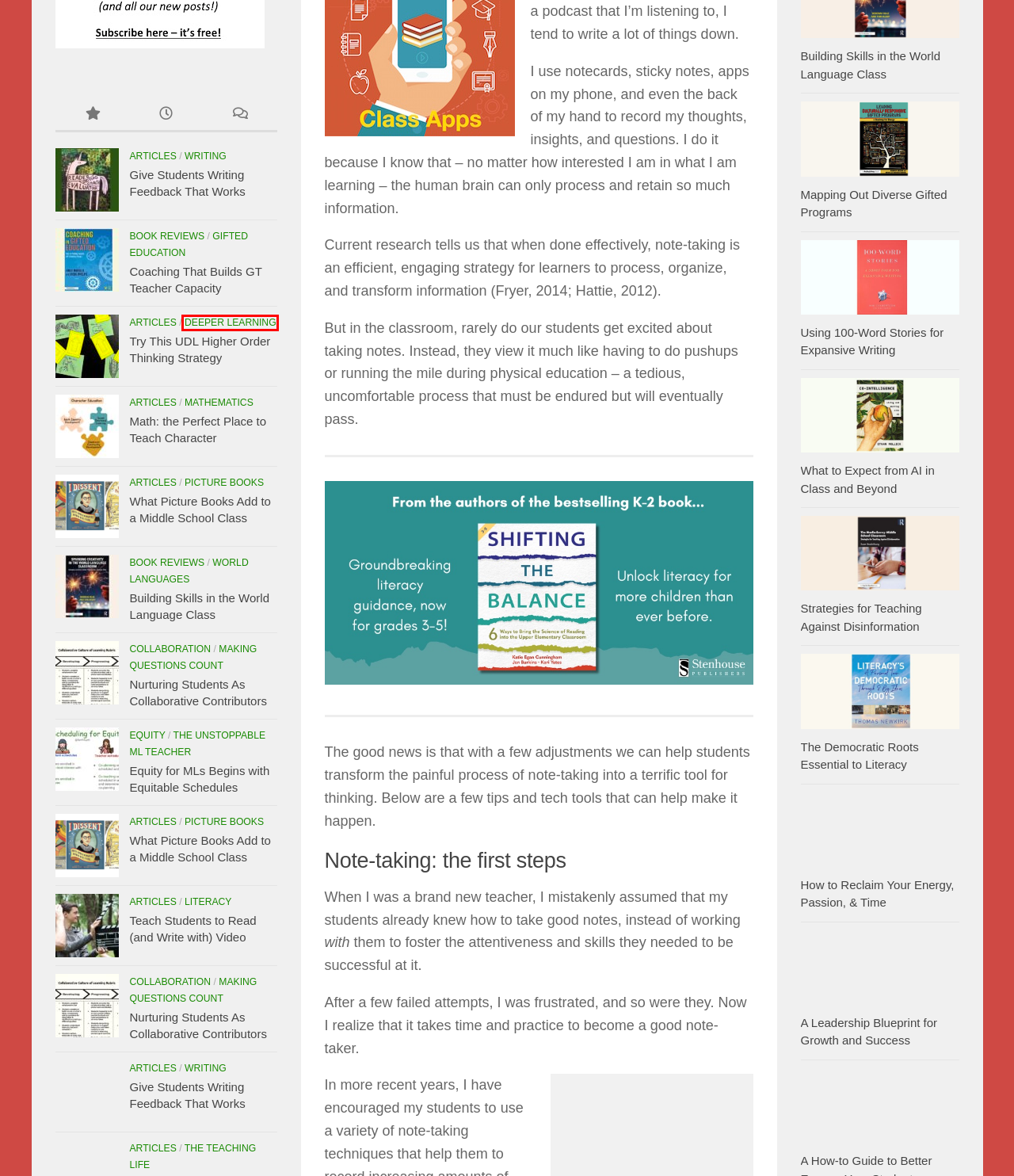Look at the screenshot of the webpage and find the element within the red bounding box. Choose the webpage description that best fits the new webpage that will appear after clicking the element. Here are the candidates:
A. World Languages | MiddleWeb
B. Picture Books | MiddleWeb
C. Mathematics | MiddleWeb
D. Leading Culturally Responsive Gifted Programs: A Roadmap
E. Educator Bandwidth How to Reclaim Your Energy, Passion, Time
F. Gifted Education | MiddleWeb
G. Deeper Learning | MiddleWeb
H. Math Is the Perfect Place to Teach Character

G